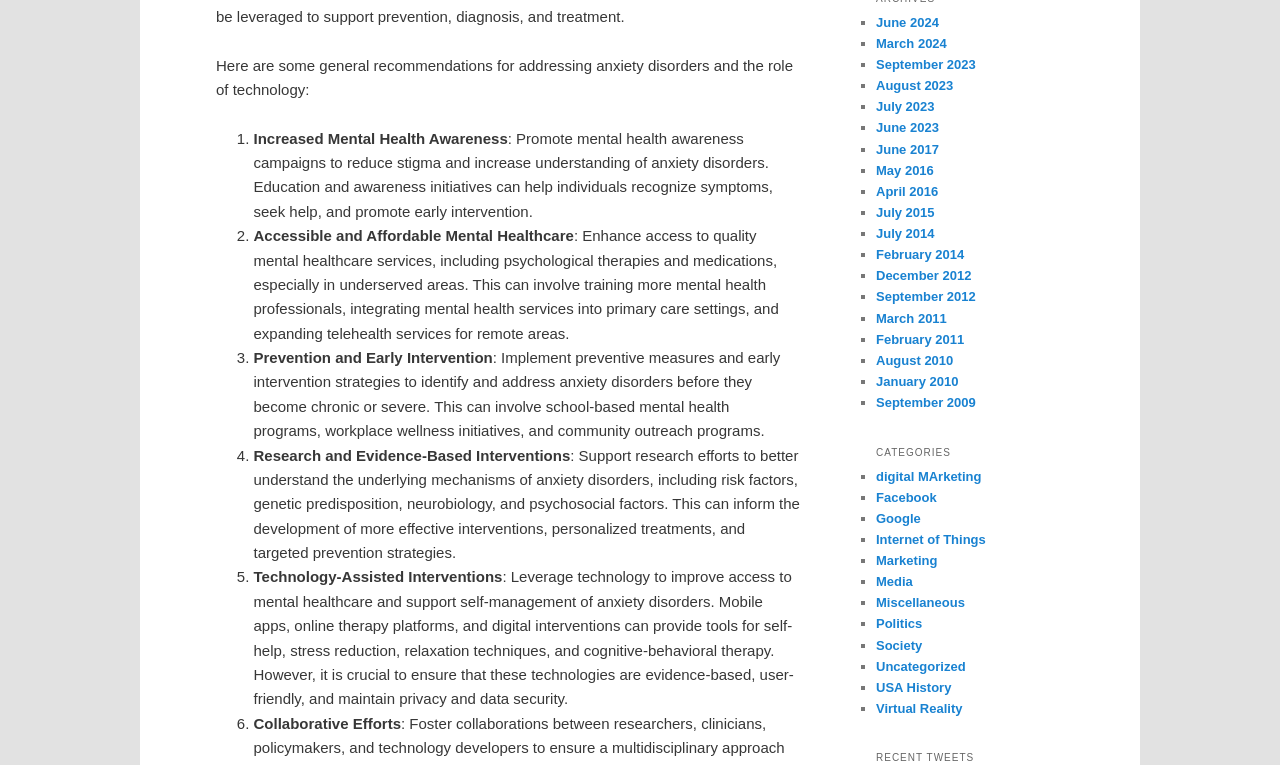How many categories are listed on the webpage?
Look at the screenshot and respond with a single word or phrase.

12